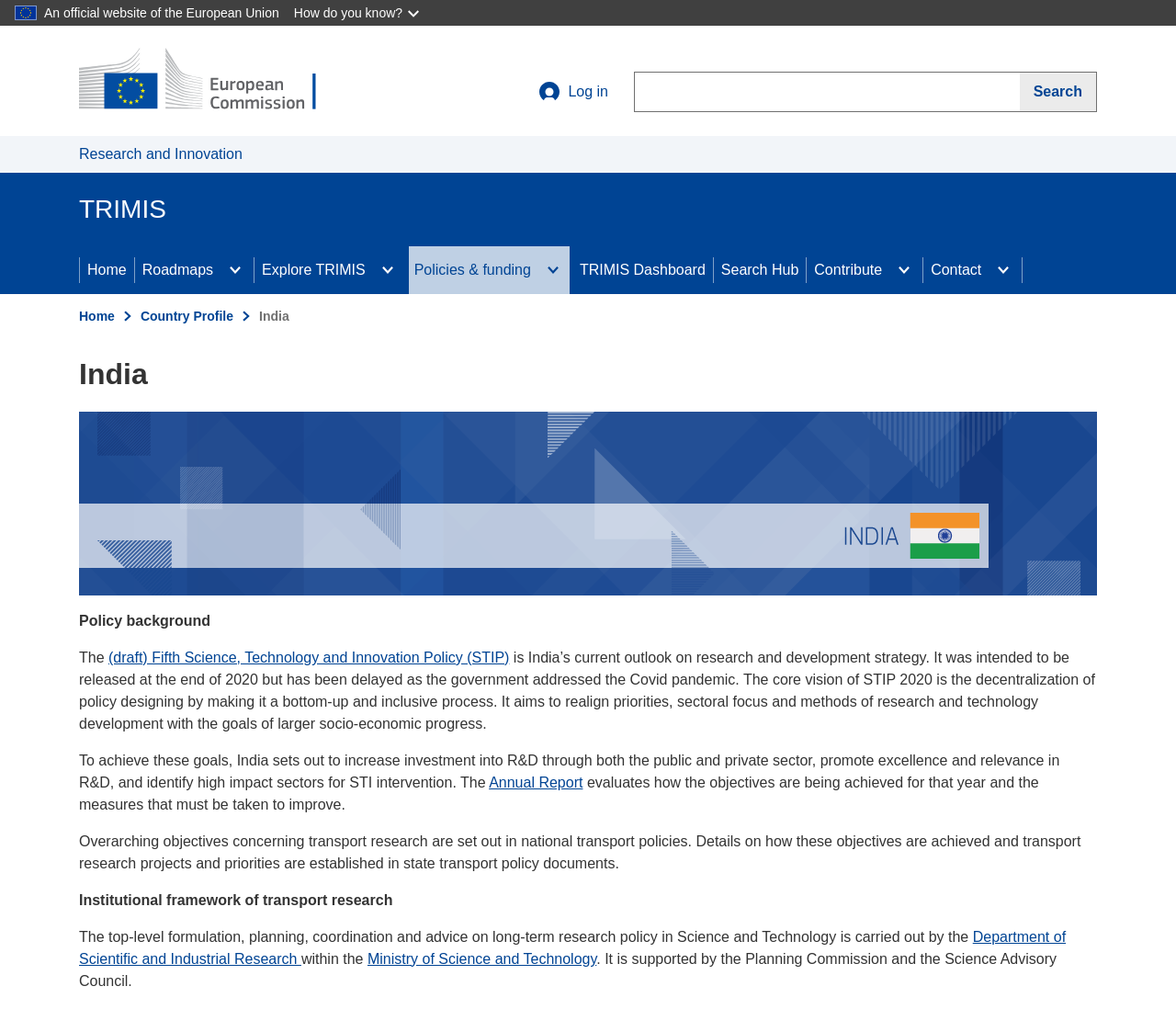Please identify the bounding box coordinates of the area I need to click to accomplish the following instruction: "Click here to learn more about VIP Loyalty Program".

None